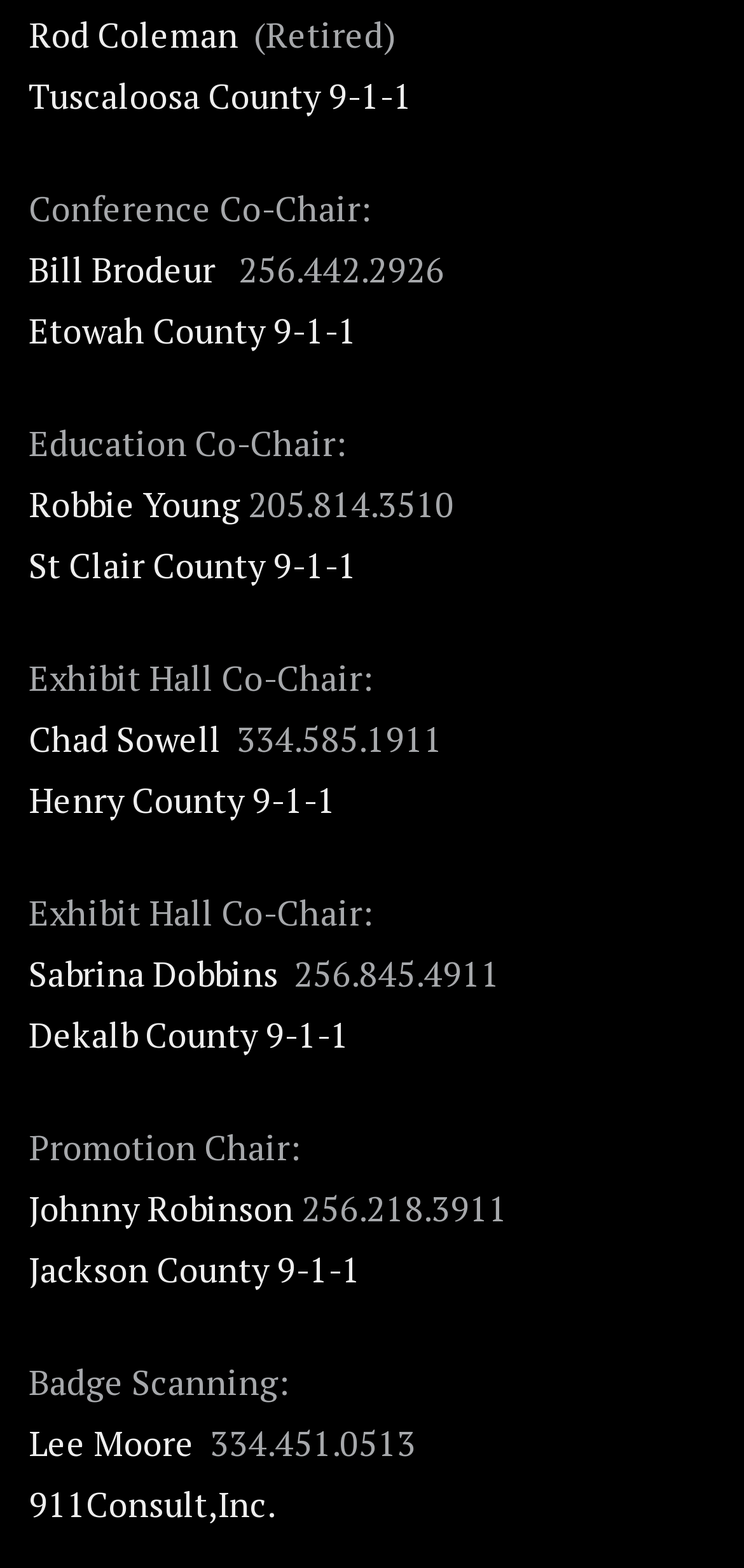Please identify the bounding box coordinates of the area I need to click to accomplish the following instruction: "Contact Tuscaloosa County 9-1-1".

[0.038, 0.046, 0.554, 0.075]